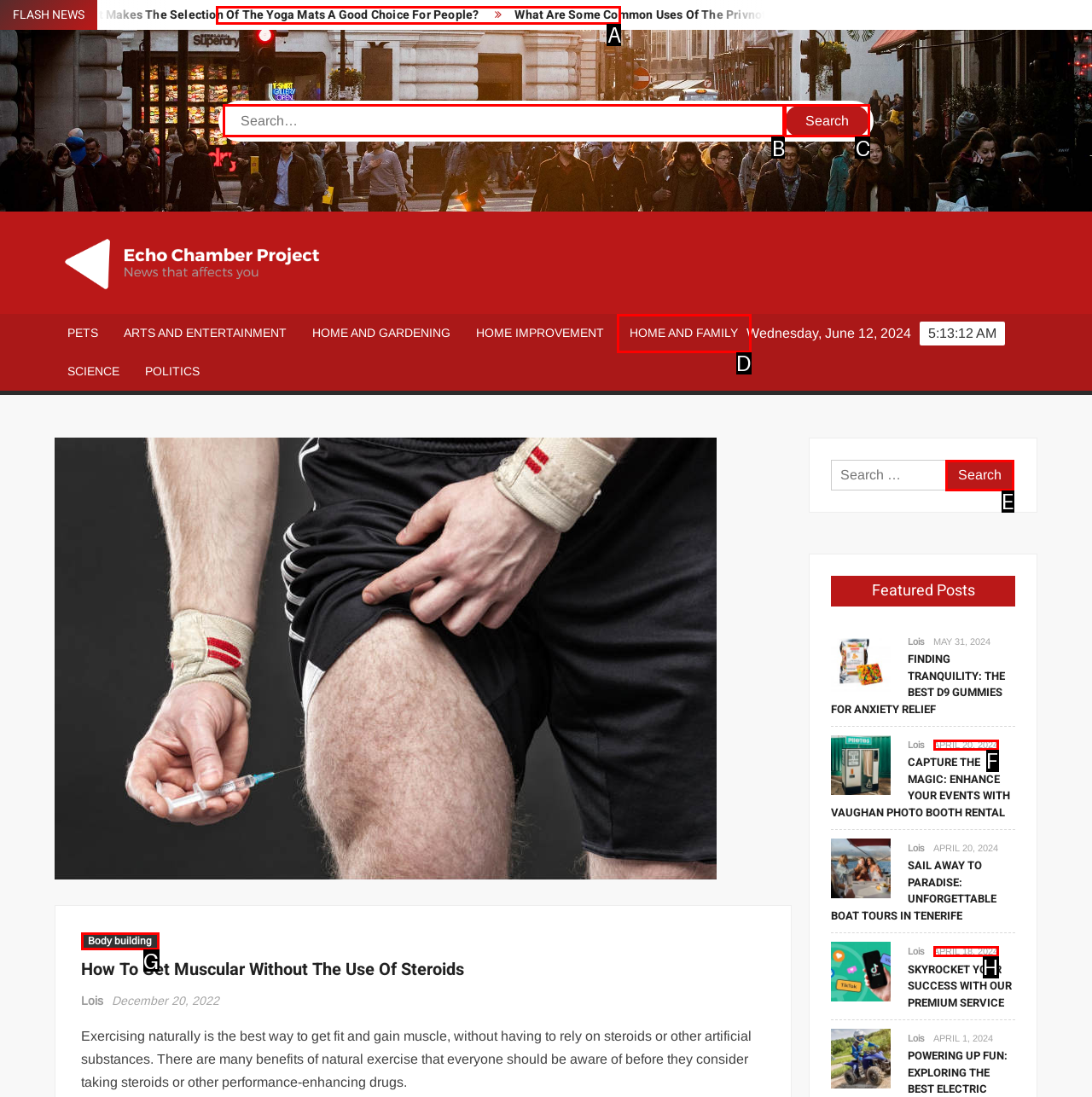Given the description: title="Powered by PHP", identify the corresponding option. Answer with the letter of the appropriate option directly.

None